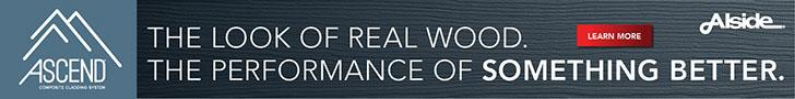What is the color of the button in the banner?
Using the visual information, answer the question in a single word or phrase.

red